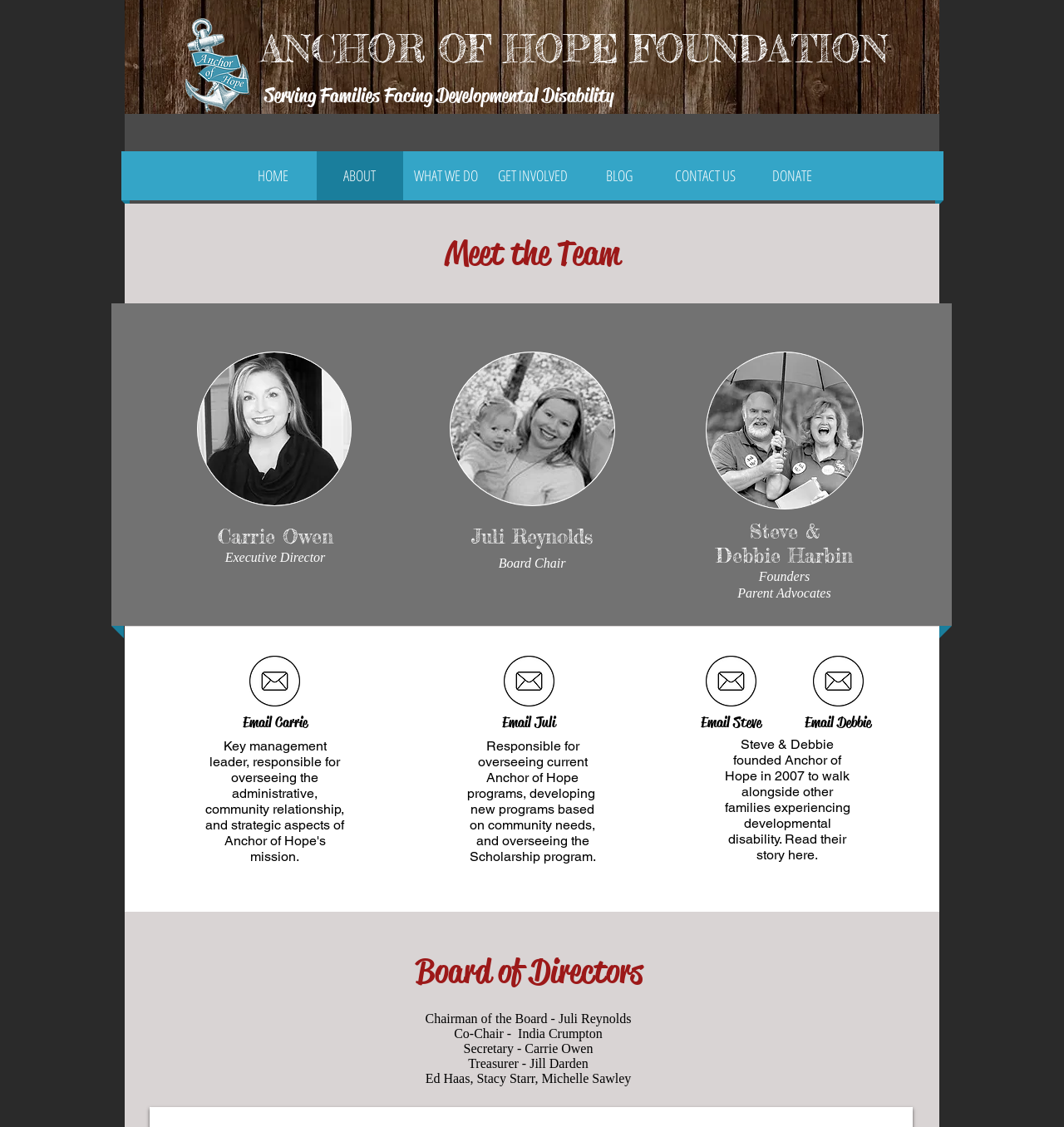Refer to the image and provide an in-depth answer to the question: 
How many founders are mentioned on this webpage?

The webpage mentions Steve and Debbie Harbin as the founders of Anchor of Hope, which can be seen in the section 'Meet the Team'.